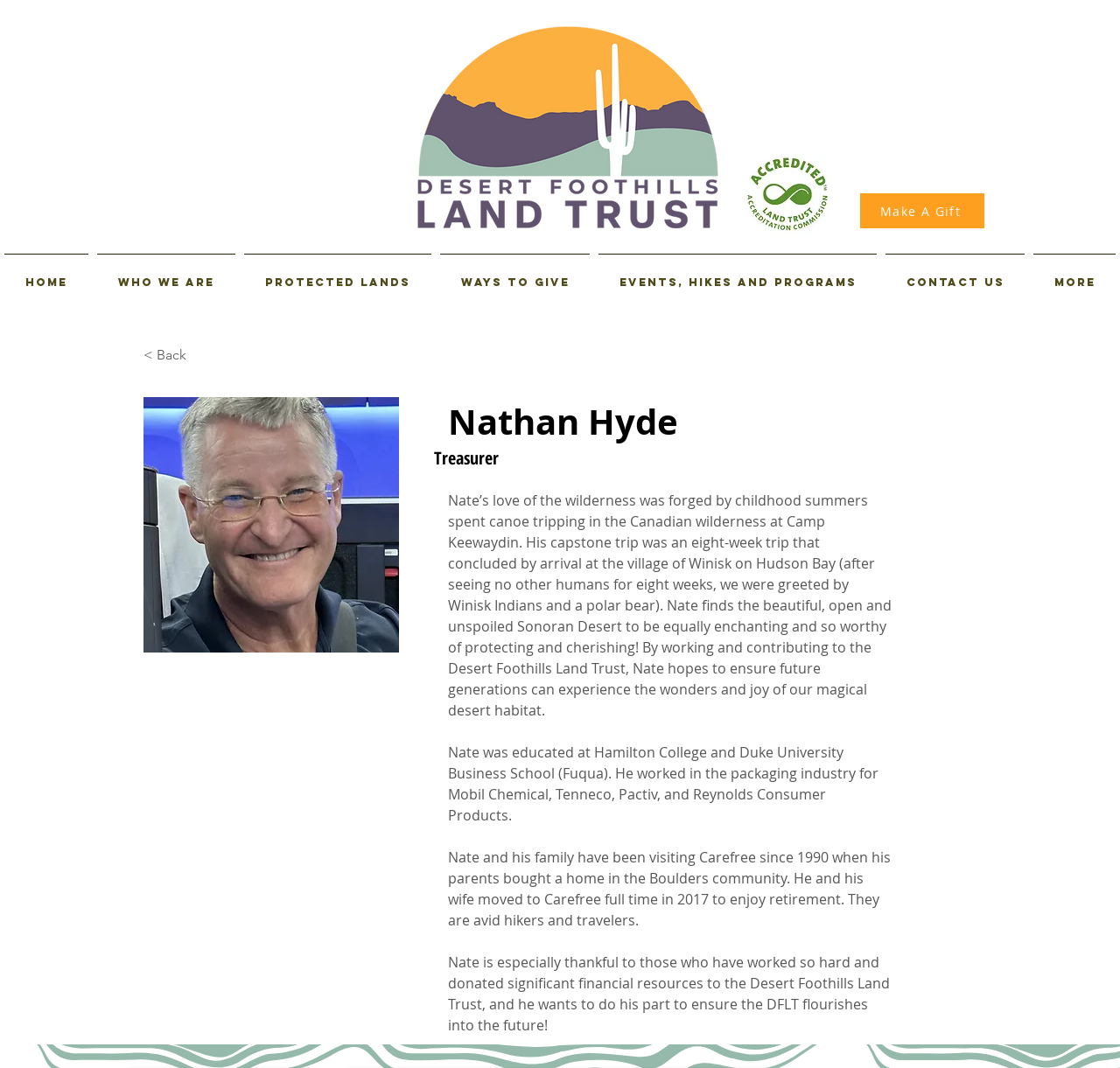What is the organization mentioned on the webpage?
Please use the image to provide a one-word or short phrase answer.

Desert Foothills Land Trust